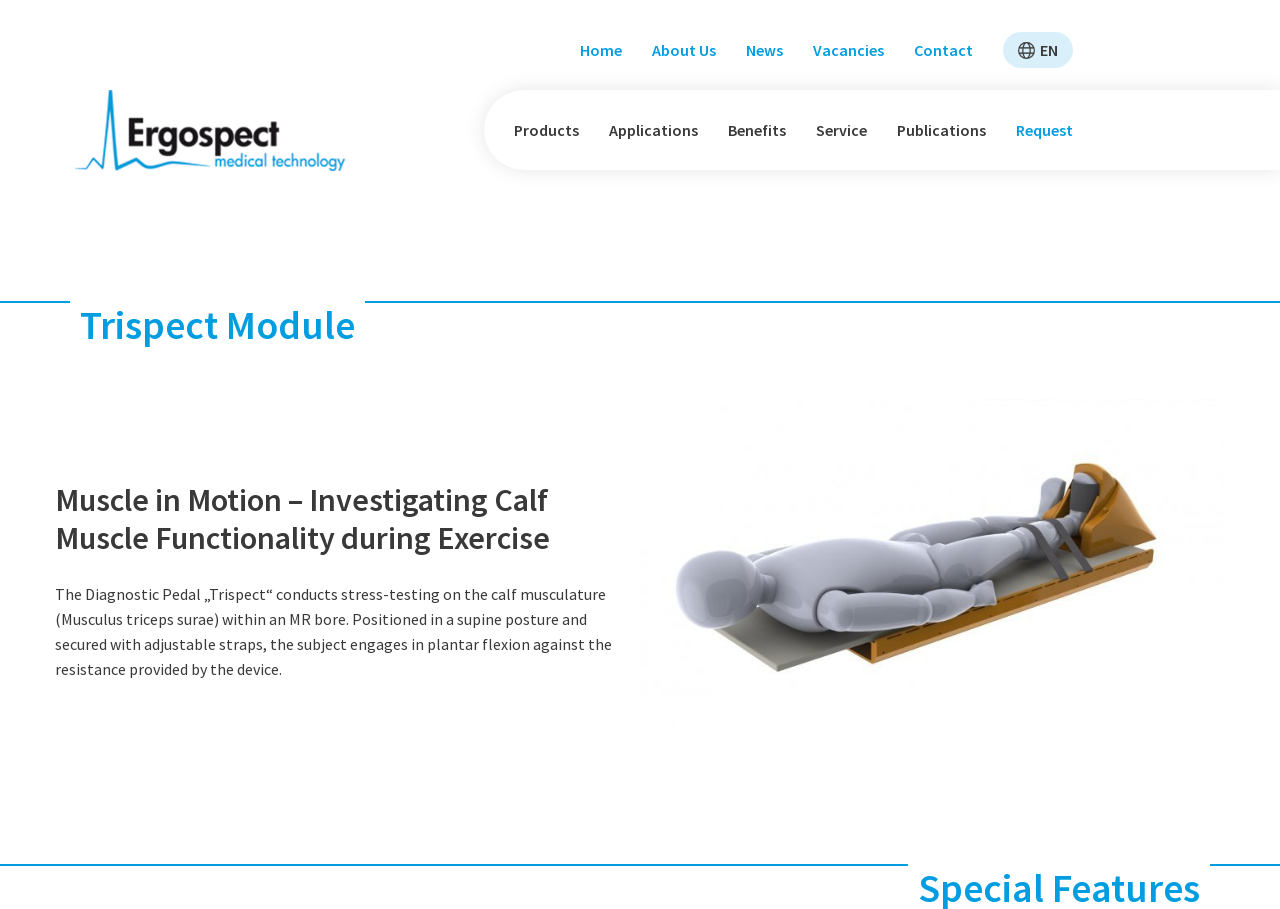Respond to the question below with a single word or phrase: What is the first menu item on the top navigation bar?

Home